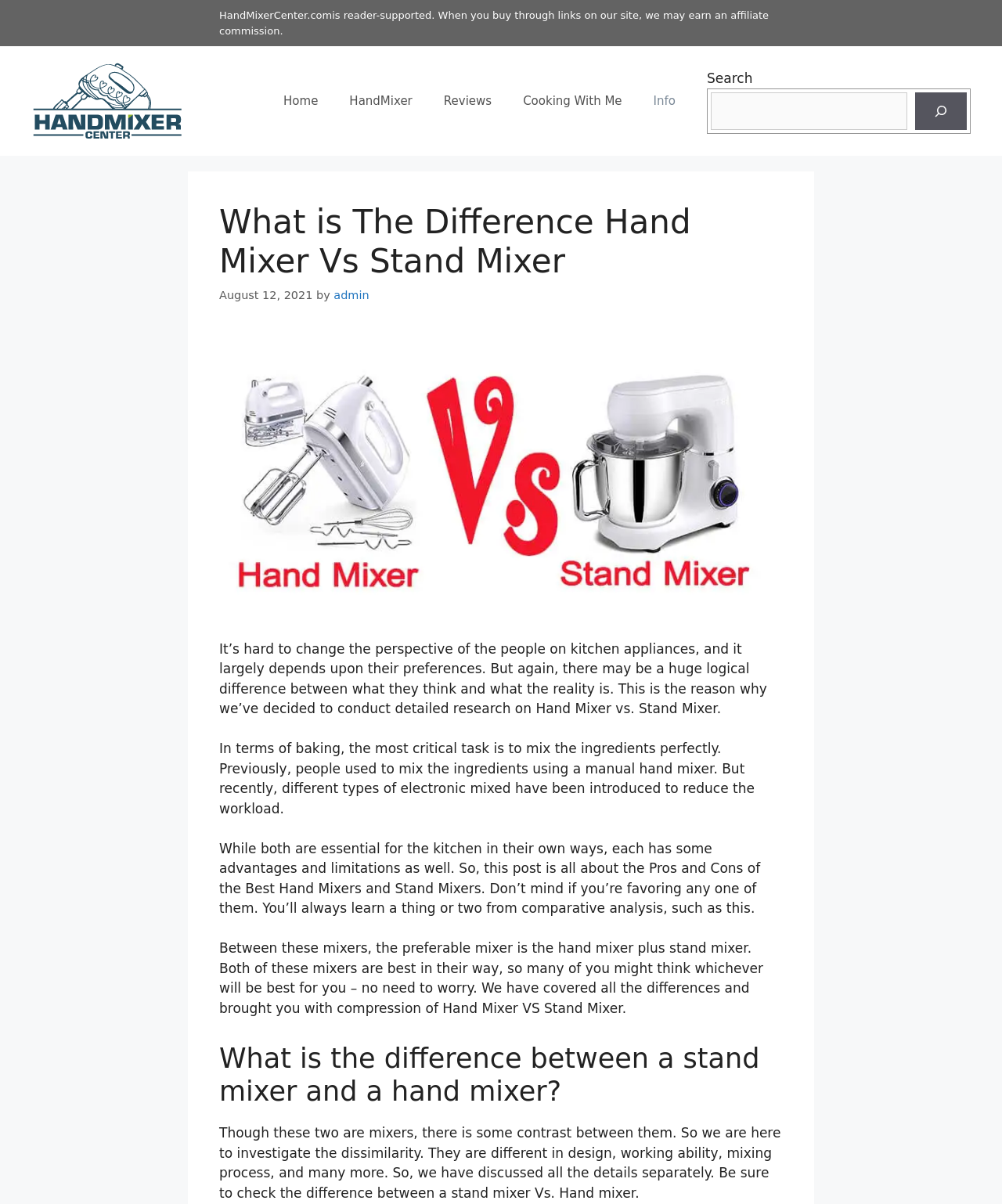Provide your answer in a single word or phrase: 
What is the purpose of the article?

To compare Hand Mixer and Stand Mixer